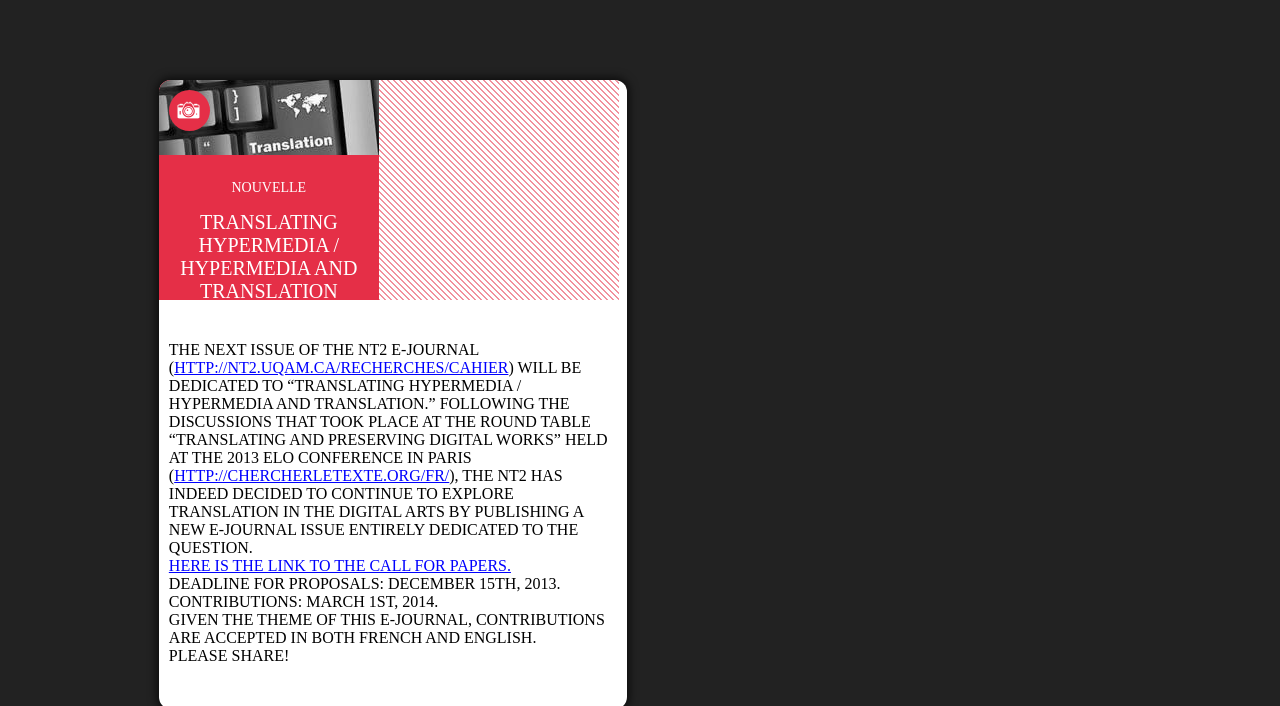Please answer the following question using a single word or phrase: 
What is the link to the call for papers?

HERE IS THE LINK TO THE CALL FOR PAPERS